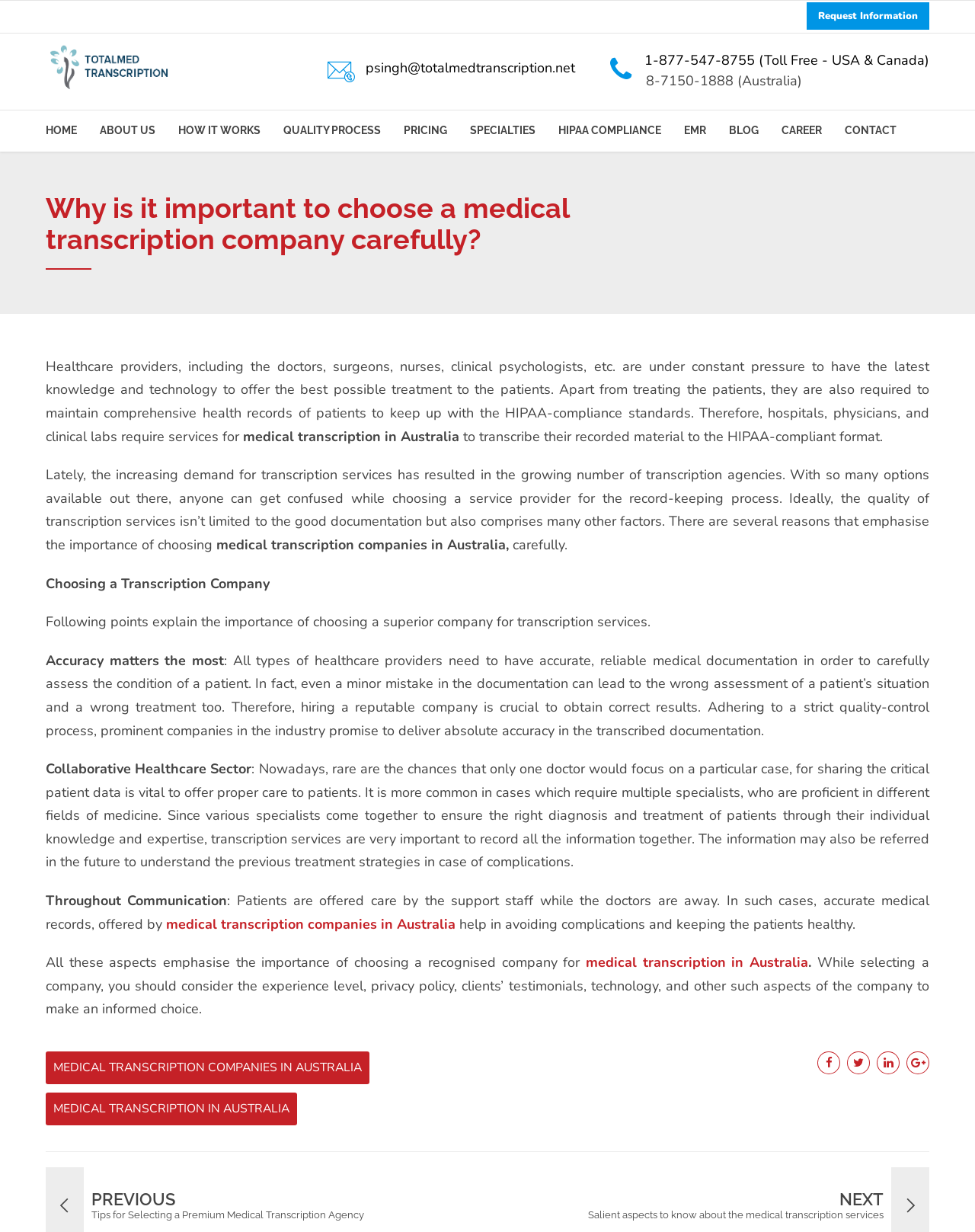Identify the bounding box for the element characterized by the following description: "Christopher John Kelsch".

None